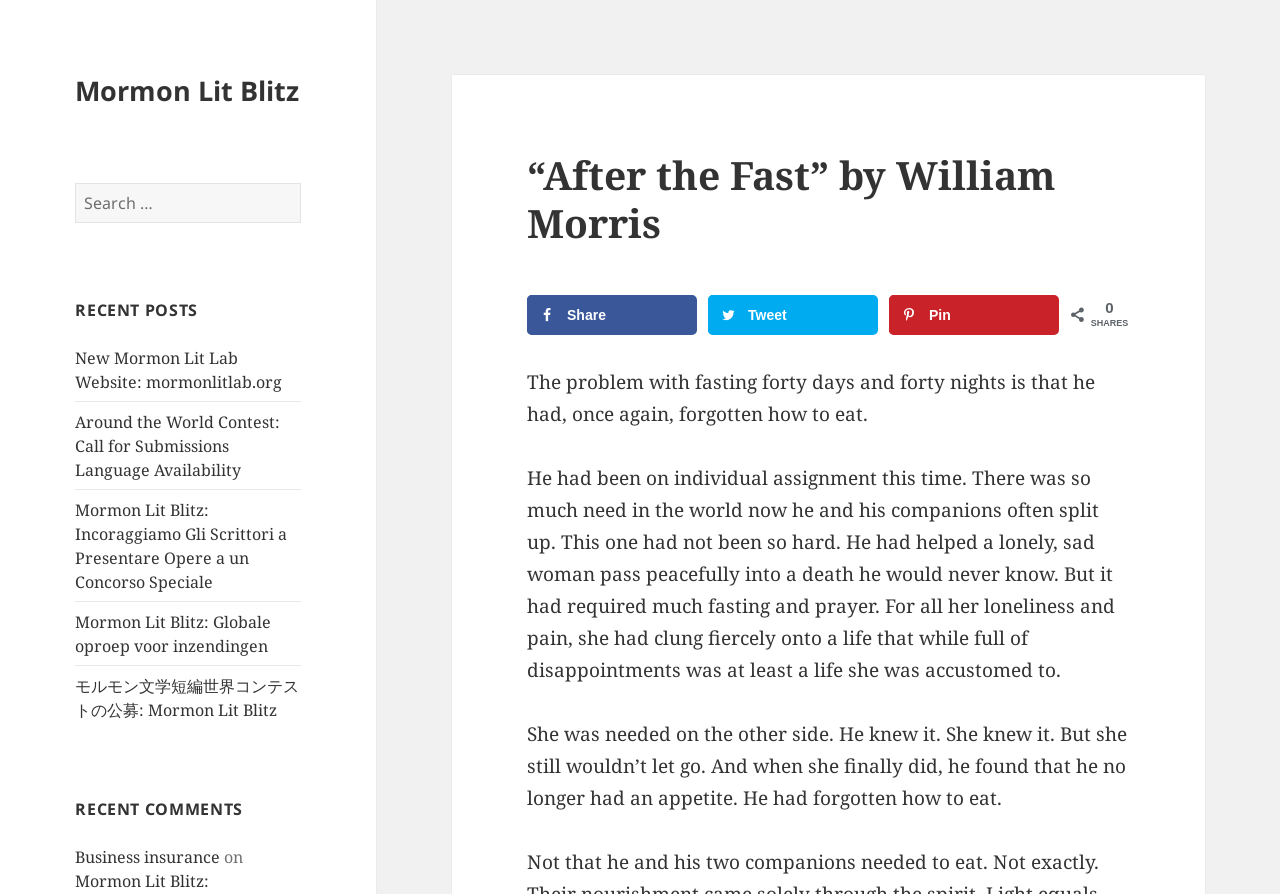Give the bounding box coordinates for this UI element: "Mormon Lit Blitz". The coordinates should be four float numbers between 0 and 1, arranged as [left, top, right, bottom].

[0.059, 0.081, 0.234, 0.122]